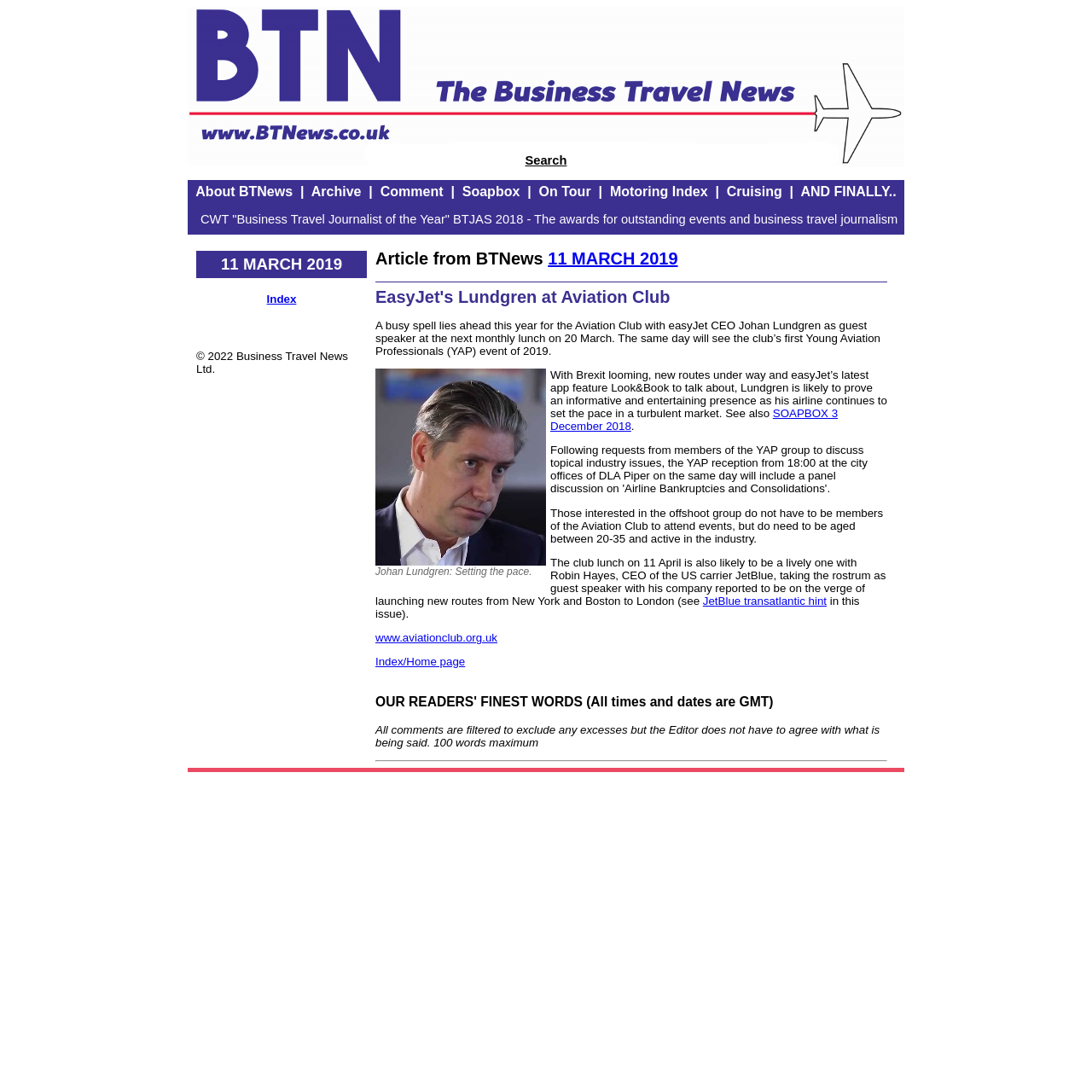Explain the contents of the webpage comprehensively.

The webpage is a news article page from BTNews, a business travel news website. At the top, there is a logo image and a search link. Below the logo, there is a navigation menu with links to various sections, including "About BTNews", "Archive", "Comment", "Soapbox", "On Tour", "Motoring Index", "Cruising", and "AND FINALLY..".

On the left side, there is a section with a heading "Article from BTNews 11 MARCH 2019" and a link to the same date. Below this, there is a heading "EasyJet's Lundgren at Aviation Club" and a paragraph of text describing an upcoming event at the Aviation Club with easyJet CEO Johan Lundgren as the guest speaker.

To the right of the text, there is an image, and below the image, there is a quote from Johan Lundgren. The article continues with more text, including a mention of Brexit and easyJet's latest app feature, as well as a link to a SOAPBOX article from December 2018.

Further down, there is a section describing an event organized by the Aviation Club's offshoot group, Young Aviation Professionals, and another section with a heading "OUR READERS' FINEST WORDS" and a note about commenting on the website. At the very bottom, there are links to the website's index and home page, as well as a copyright notice.